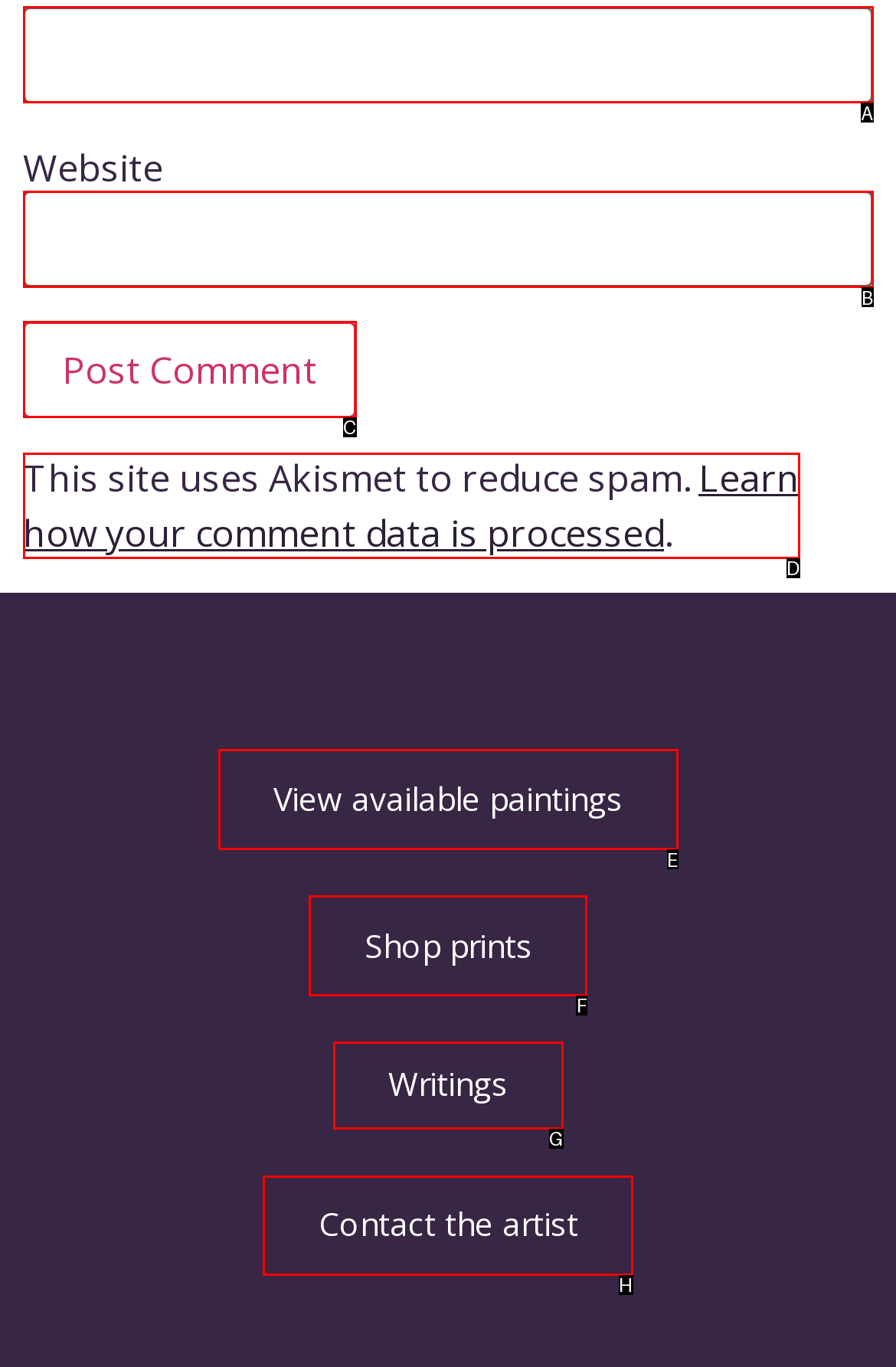Select the appropriate bounding box to fulfill the task: Read opinion about NUP leadership school Respond with the corresponding letter from the choices provided.

None